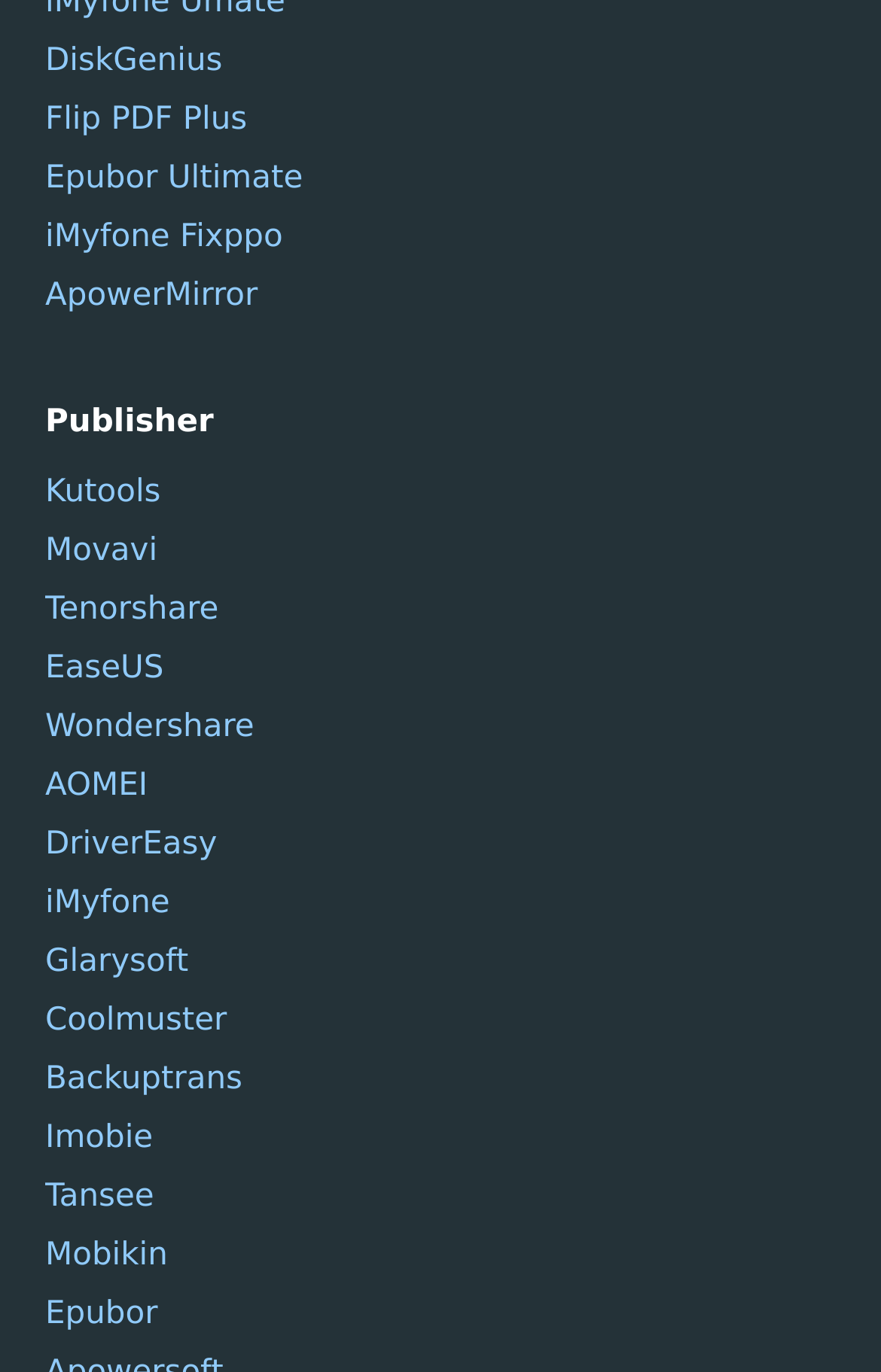Answer the question below with a single word or a brief phrase: 
Is Epubor listed twice?

Yes